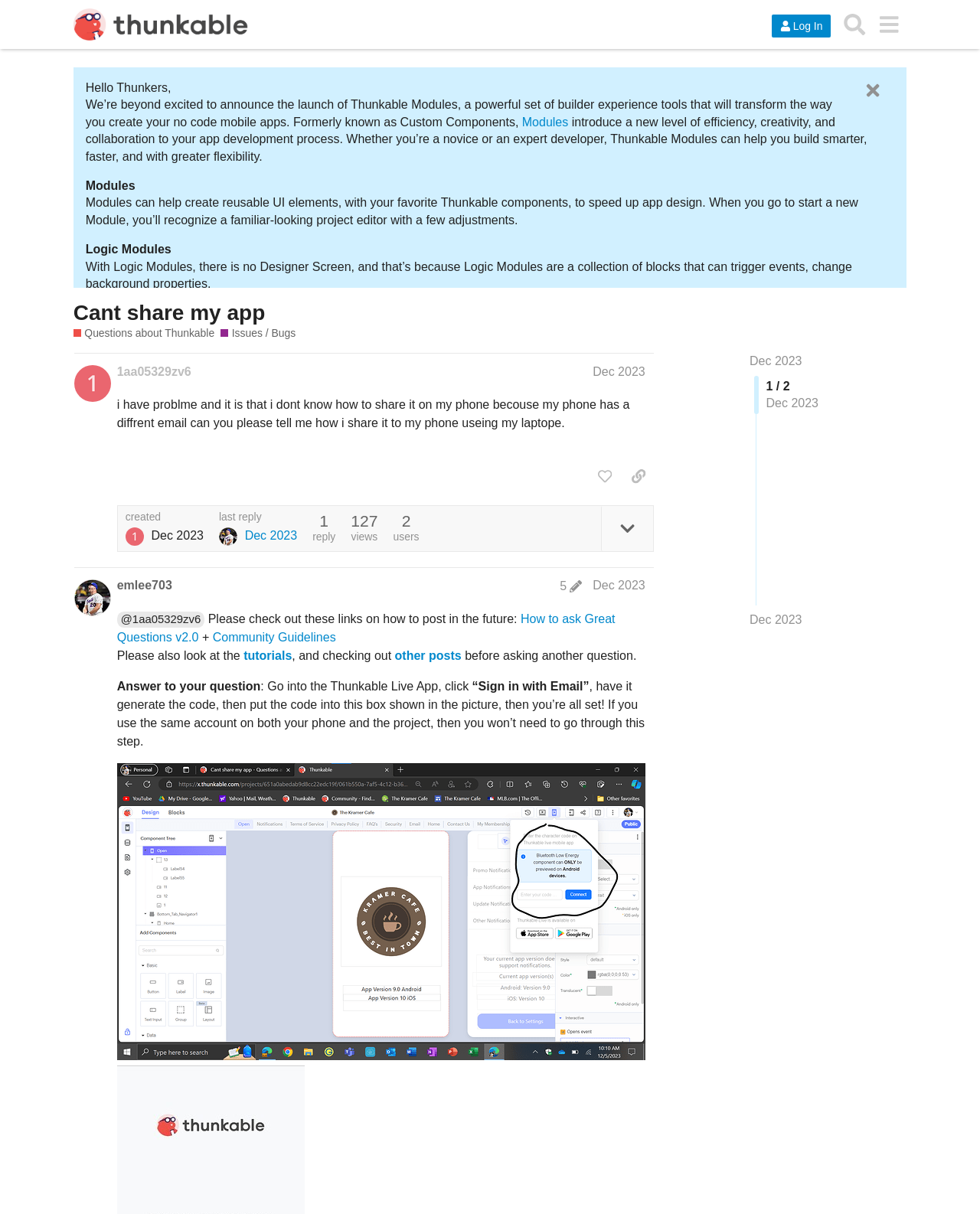Please provide the bounding box coordinates for the element that needs to be clicked to perform the following instruction: "Visit the 'Baby' category". The coordinates should be given as four float numbers between 0 and 1, i.e., [left, top, right, bottom].

None